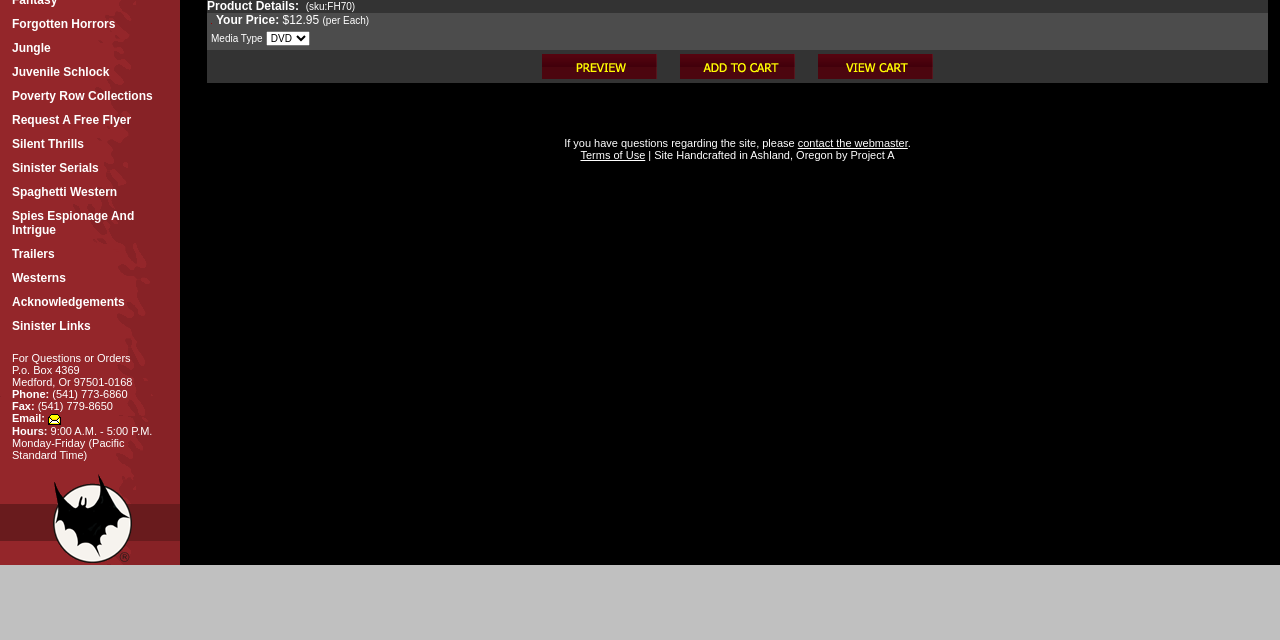Determine the bounding box for the UI element that matches this description: "Spies Espionage and Intrigue".

[0.009, 0.319, 0.131, 0.378]